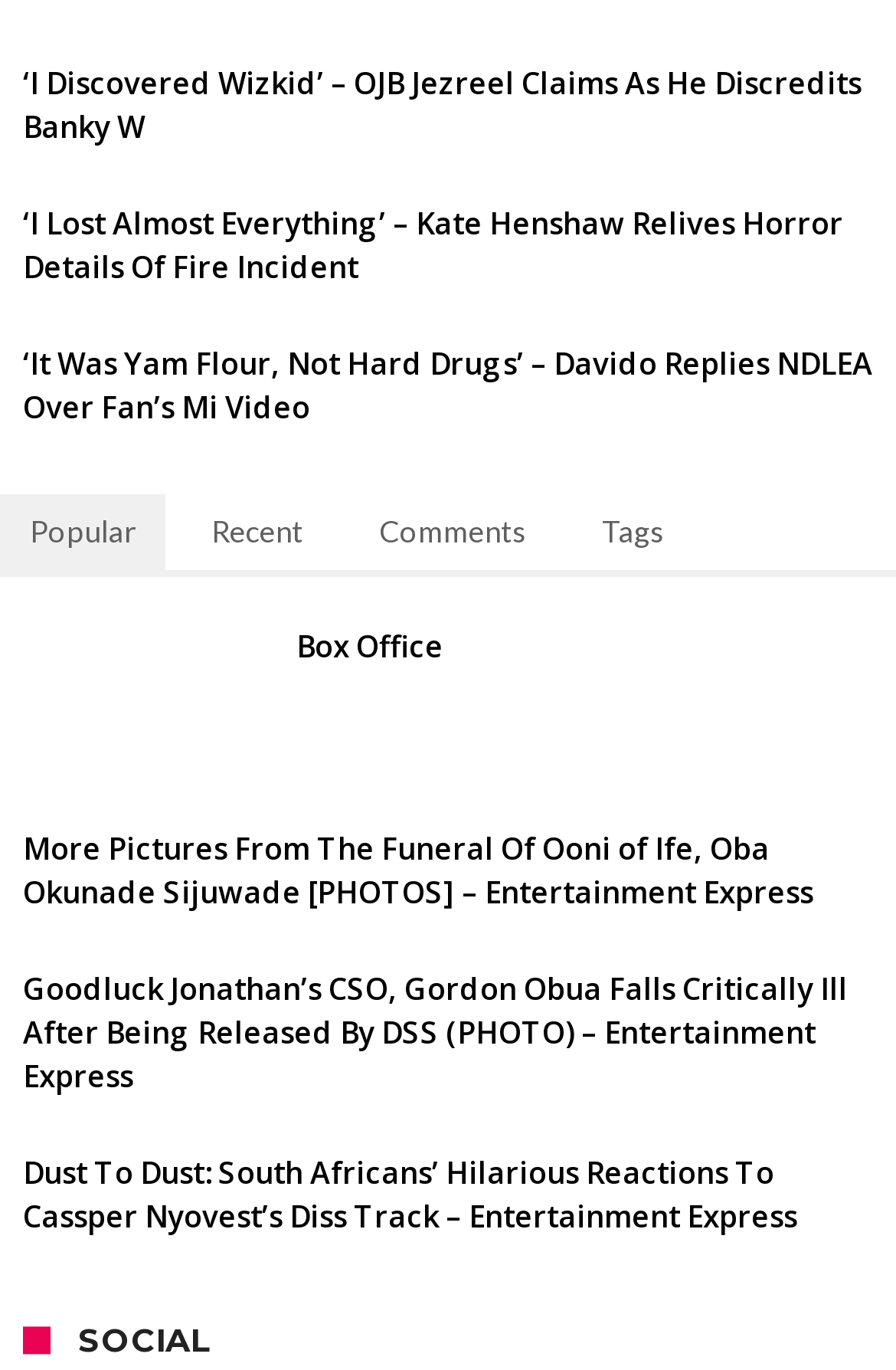Pinpoint the bounding box coordinates of the clickable element to carry out the following instruction: "Check the 'Comments' section."

[0.39, 0.36, 0.621, 0.421]